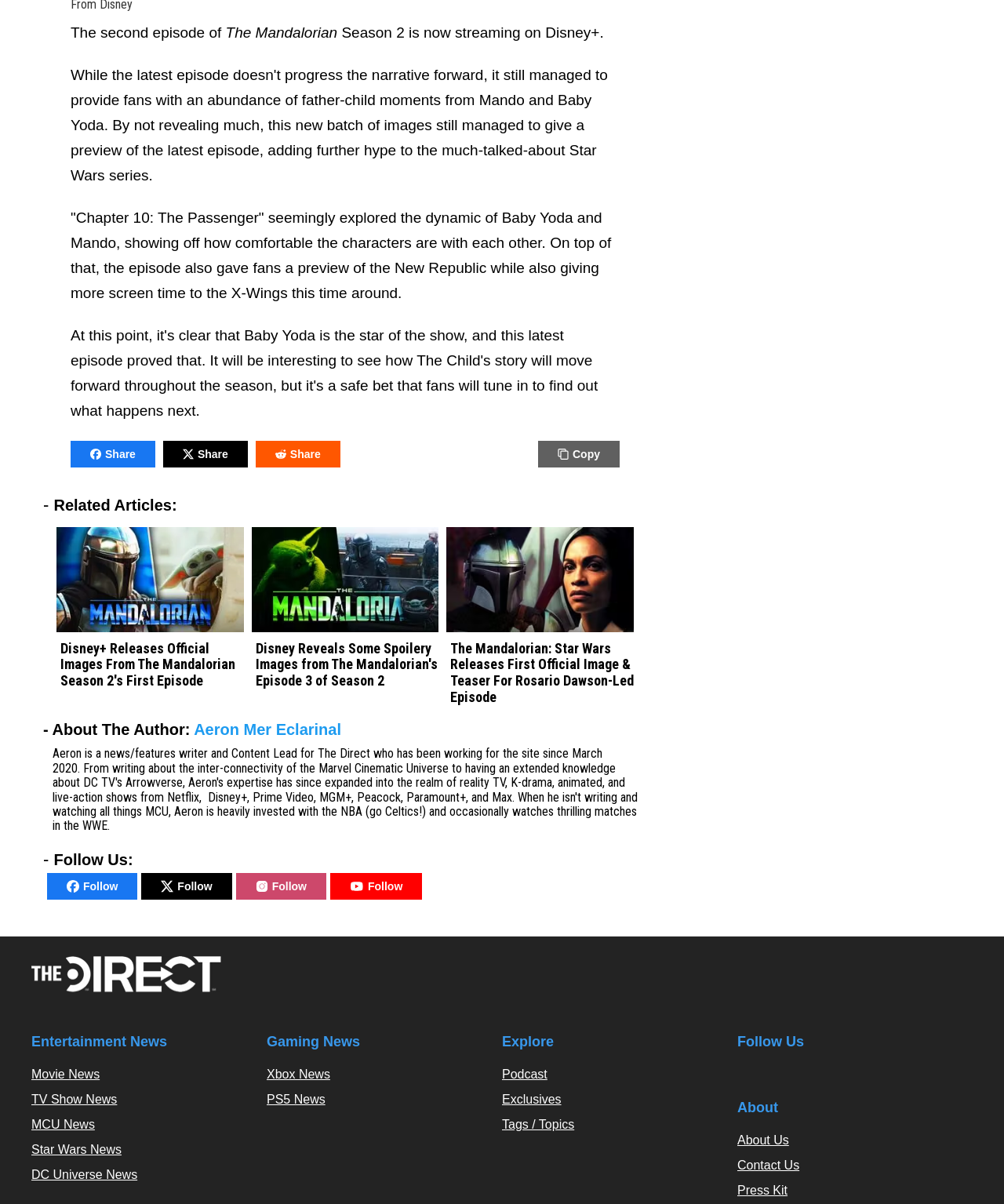Please identify the bounding box coordinates of the clickable area that will allow you to execute the instruction: "Share the article".

[0.07, 0.366, 0.155, 0.389]